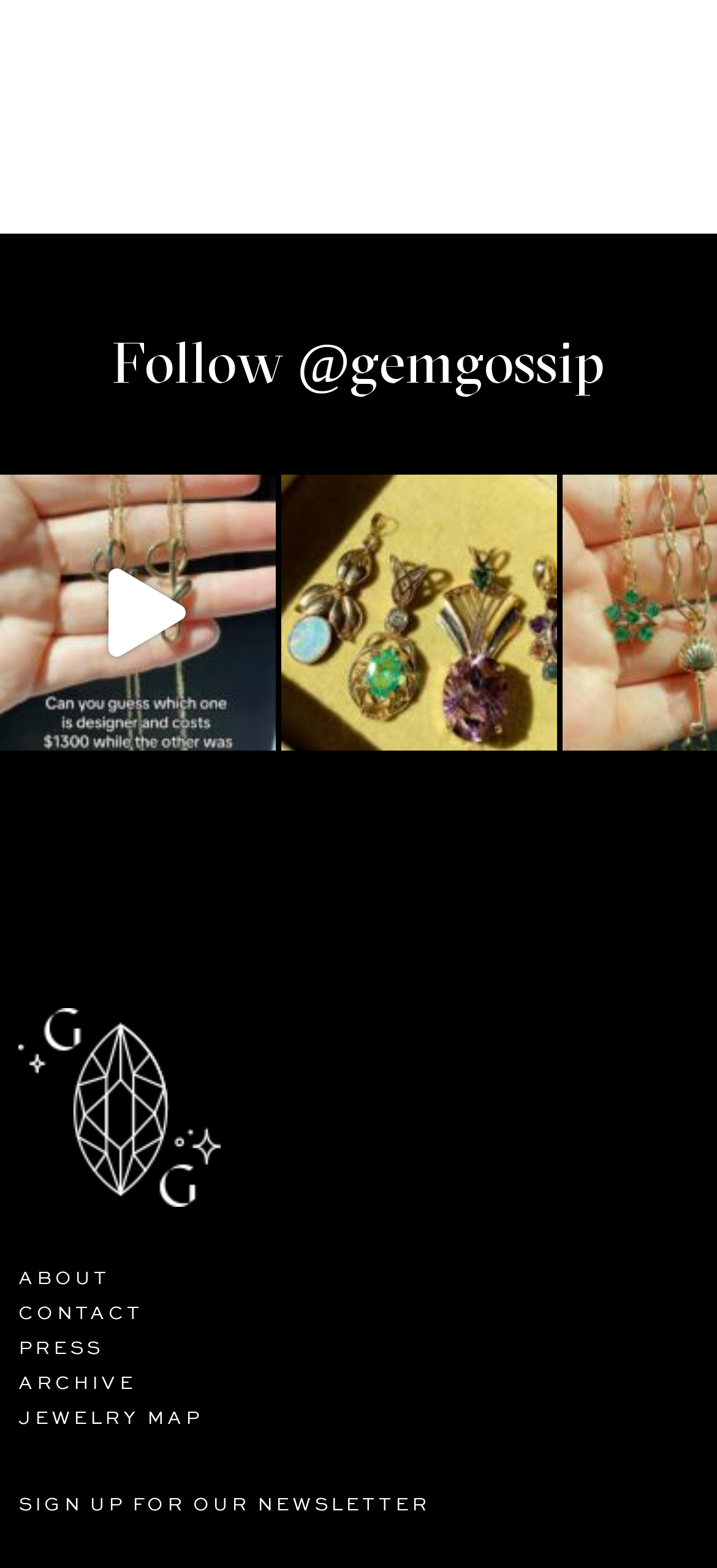Please locate the bounding box coordinates of the element that should be clicked to complete the given instruction: "View".

[0.287, 0.421, 0.379, 0.478]